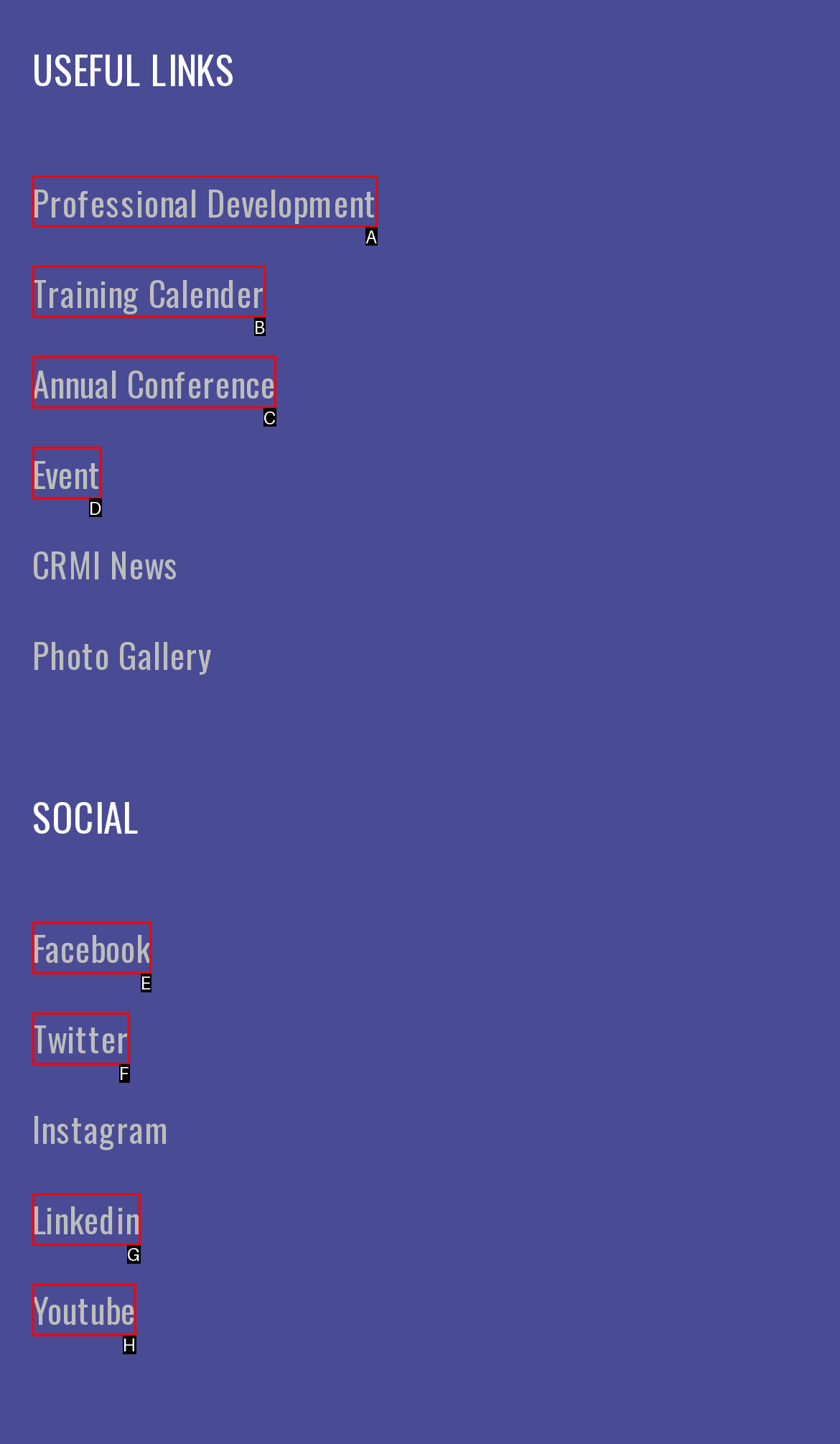Identify the letter of the UI element that corresponds to: Using the catalog FAQ
Respond with the letter of the option directly.

None